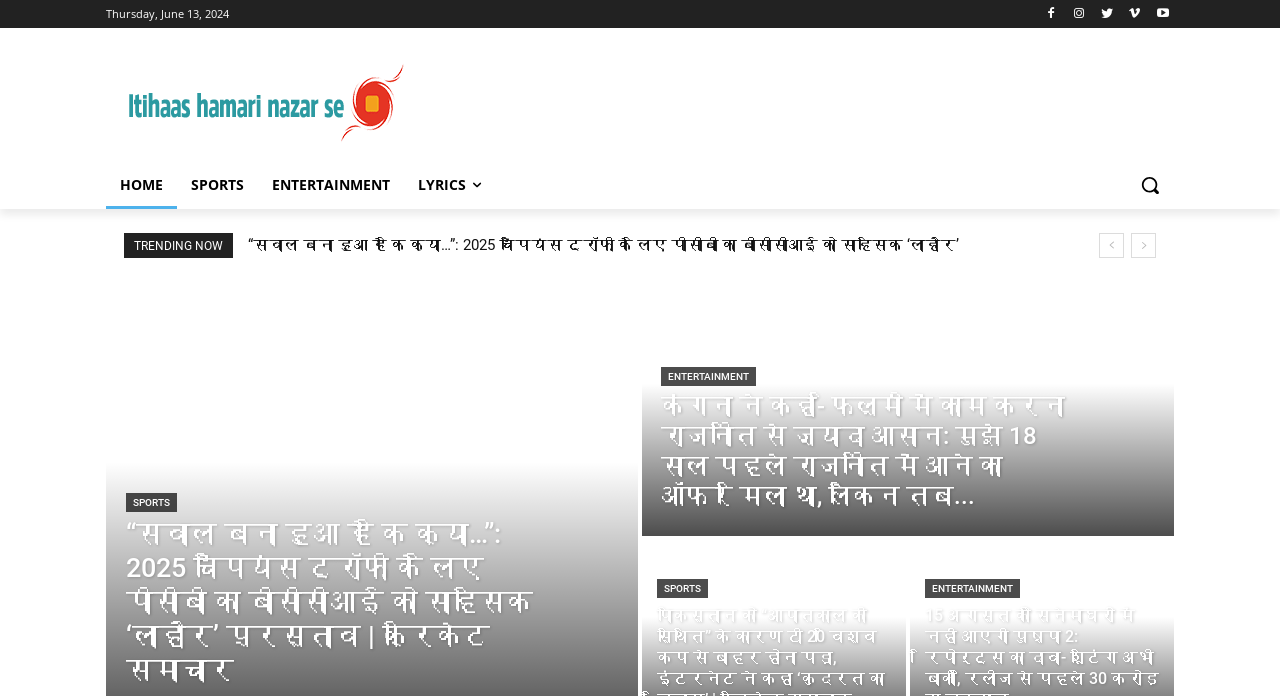What is the purpose of the button with a magnifying glass icon?
Deliver a detailed and extensive answer to the question.

The button with a magnifying glass icon is located at the top right corner of the webpage, with a bounding box coordinate of [0.88, 0.231, 0.917, 0.3]. It is likely a search button, allowing users to search for content on the webpage.